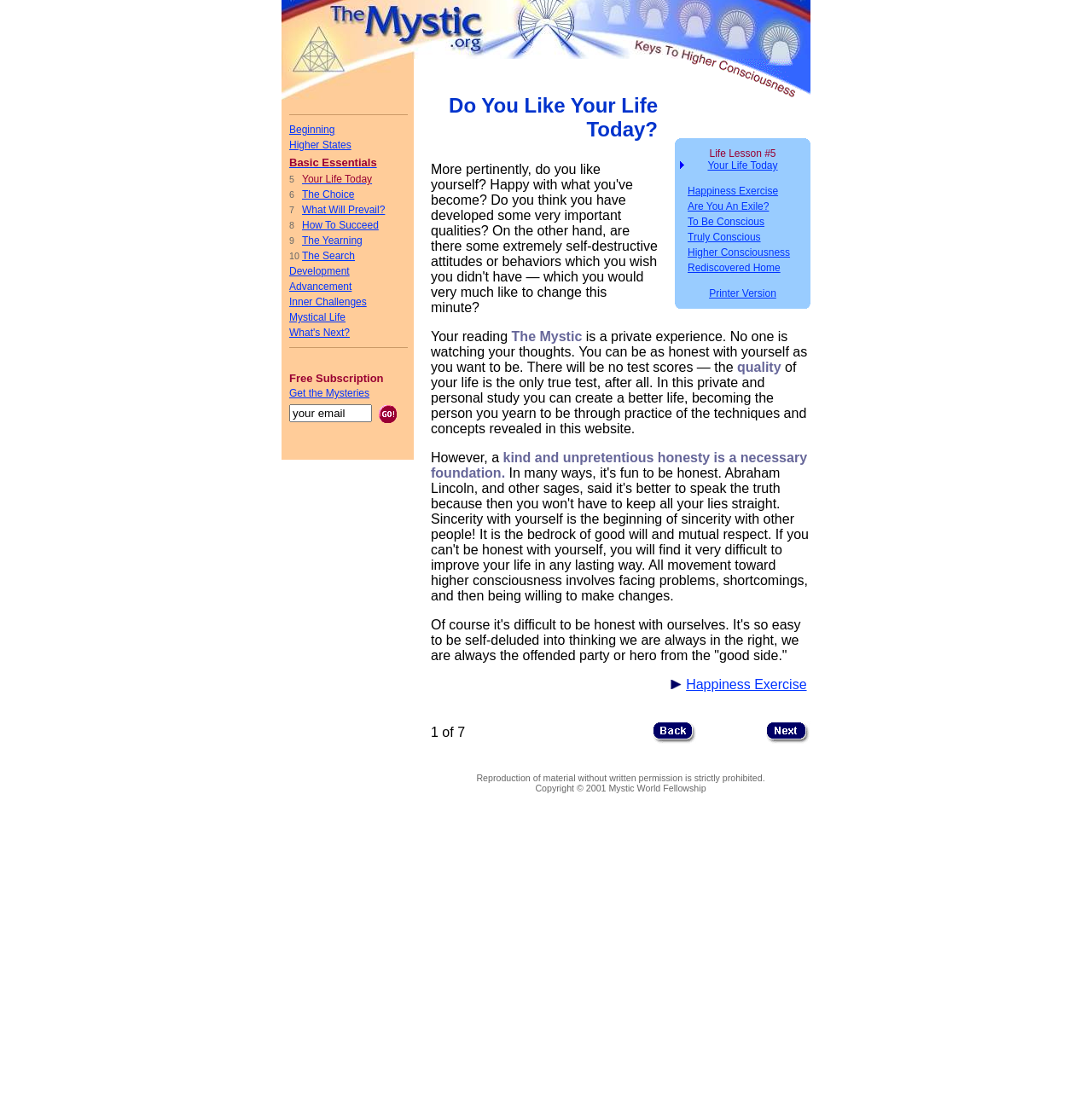What is the purpose of the table on the webpage?
Based on the image, provide a one-word or brief-phrase response.

To provide links to various topics